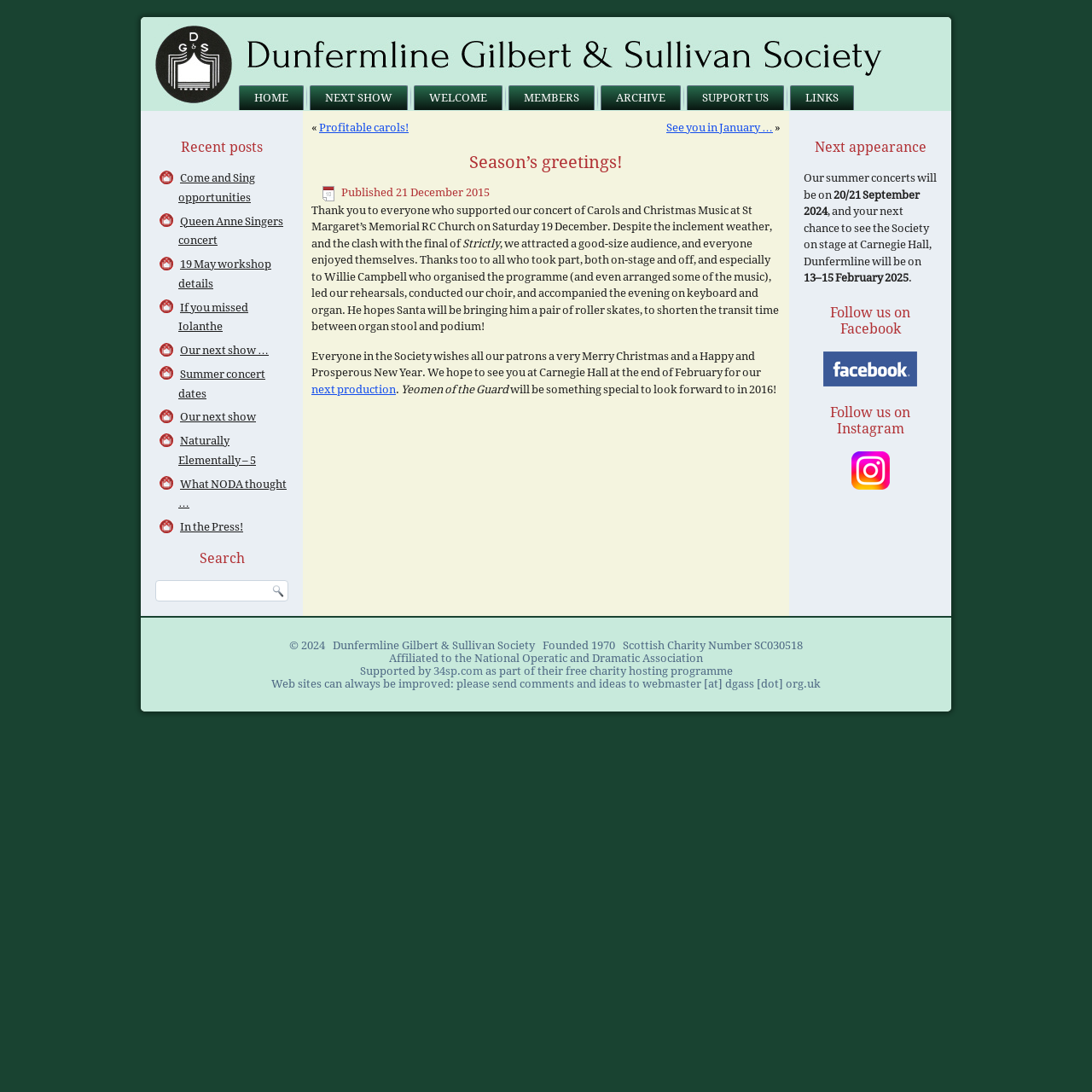Please reply to the following question using a single word or phrase: 
What is the first link on the top navigation bar?

HOME